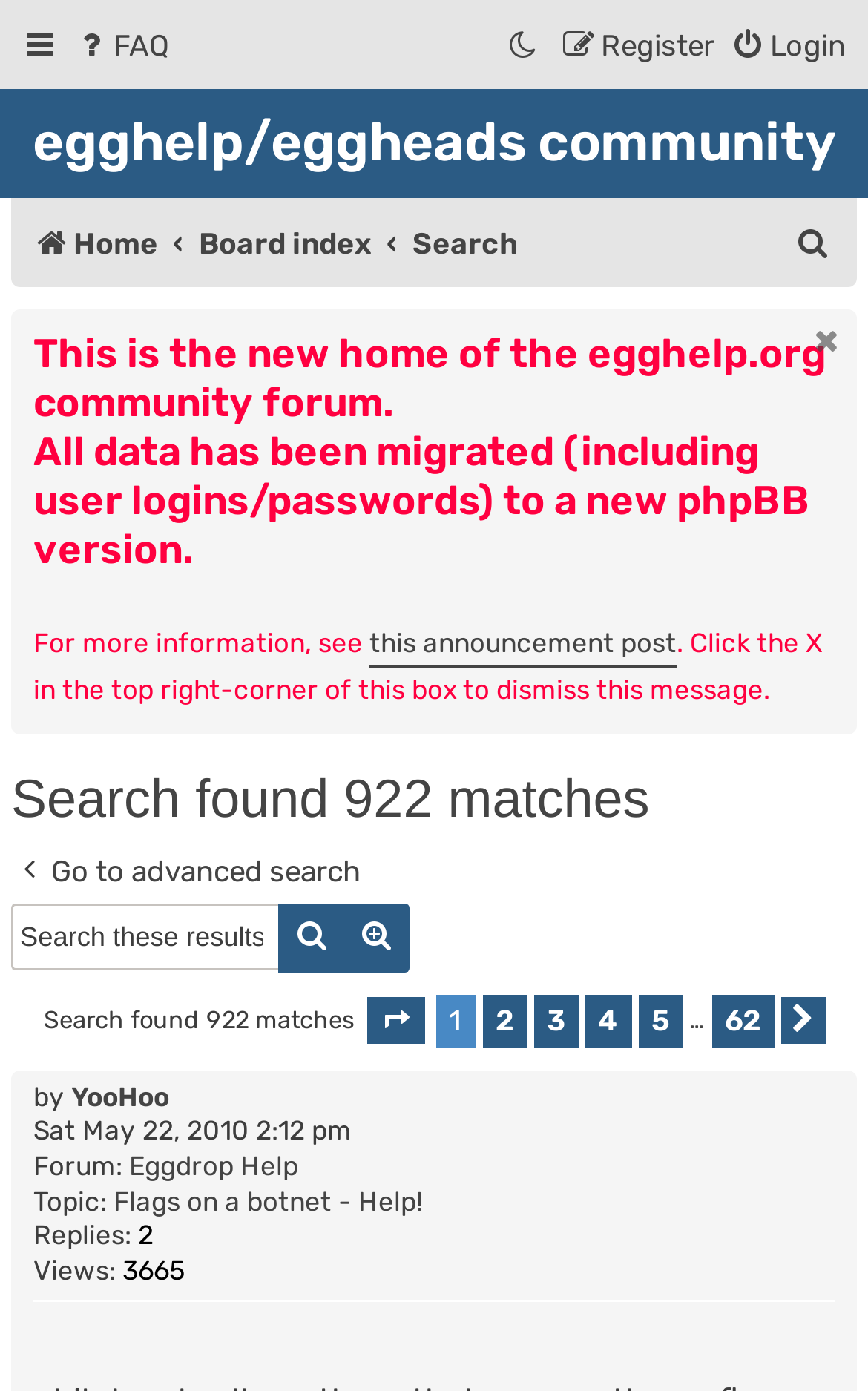Using the webpage screenshot and the element description 2, determine the bounding box coordinates. Specify the coordinates in the format (top-left x, top-left y, bottom-right x, bottom-right y) with values ranging from 0 to 1.

[0.555, 0.715, 0.606, 0.753]